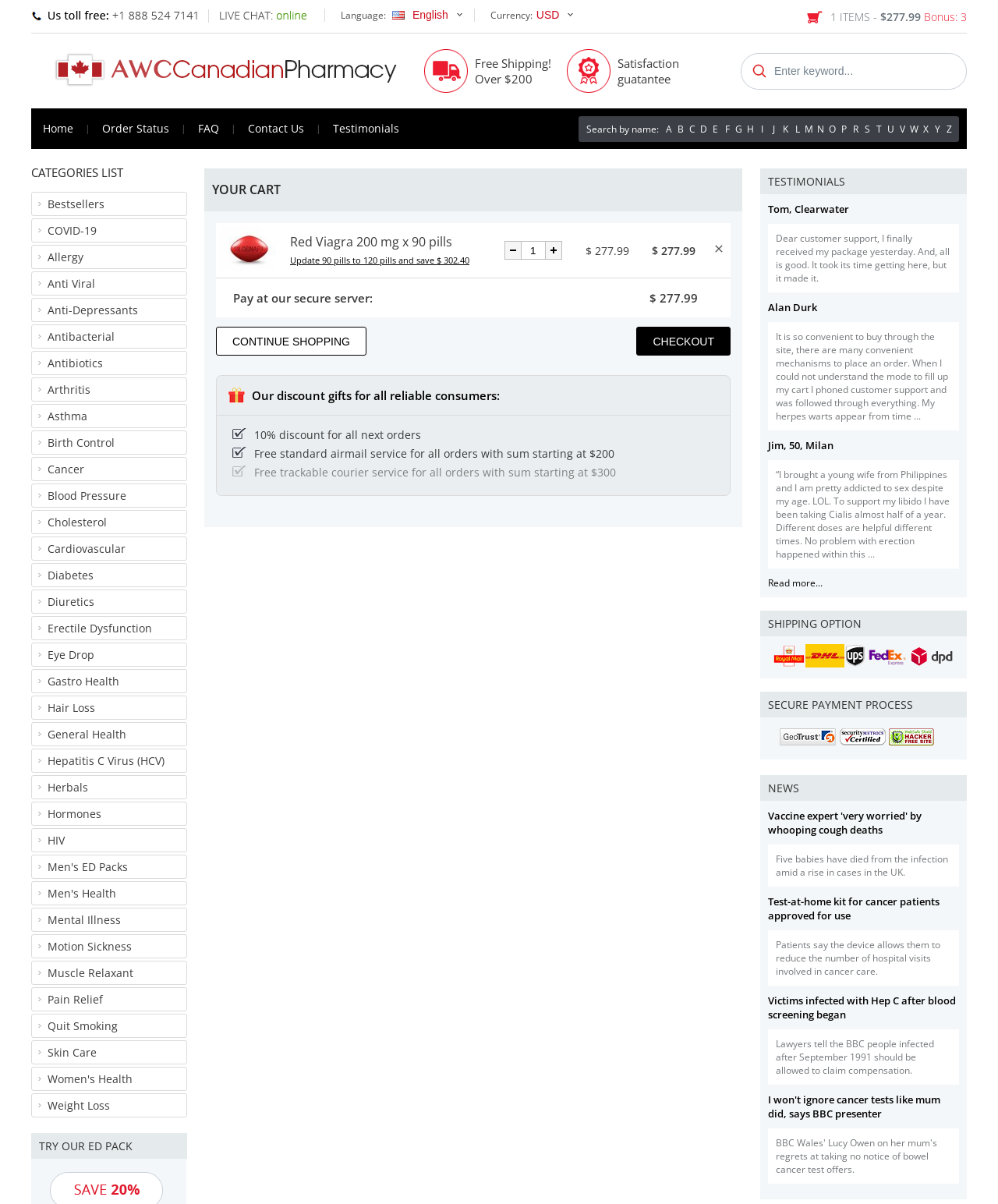Determine the bounding box coordinates of the clickable area required to perform the following instruction: "search by name". The coordinates should be represented as four float numbers between 0 and 1: [left, top, right, bottom].

[0.588, 0.102, 0.66, 0.113]